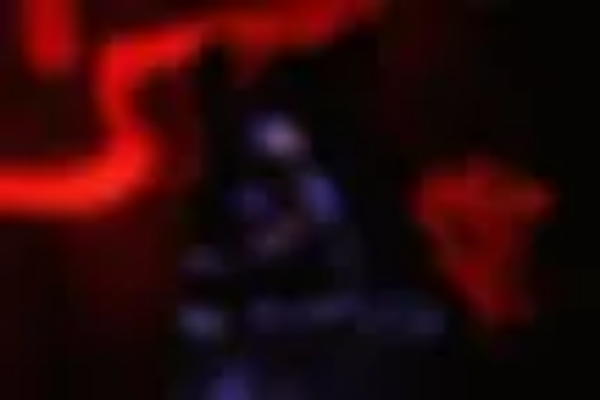Examine the image and give a thorough answer to the following question:
What is the mood of the image?

The caption describes the atmosphere of the image as dramatic and moody, which is created by the red lighting and the central figure's pose or interaction with their surroundings. This suggests that the image is intended to evoke a strong emotional response from the viewer.